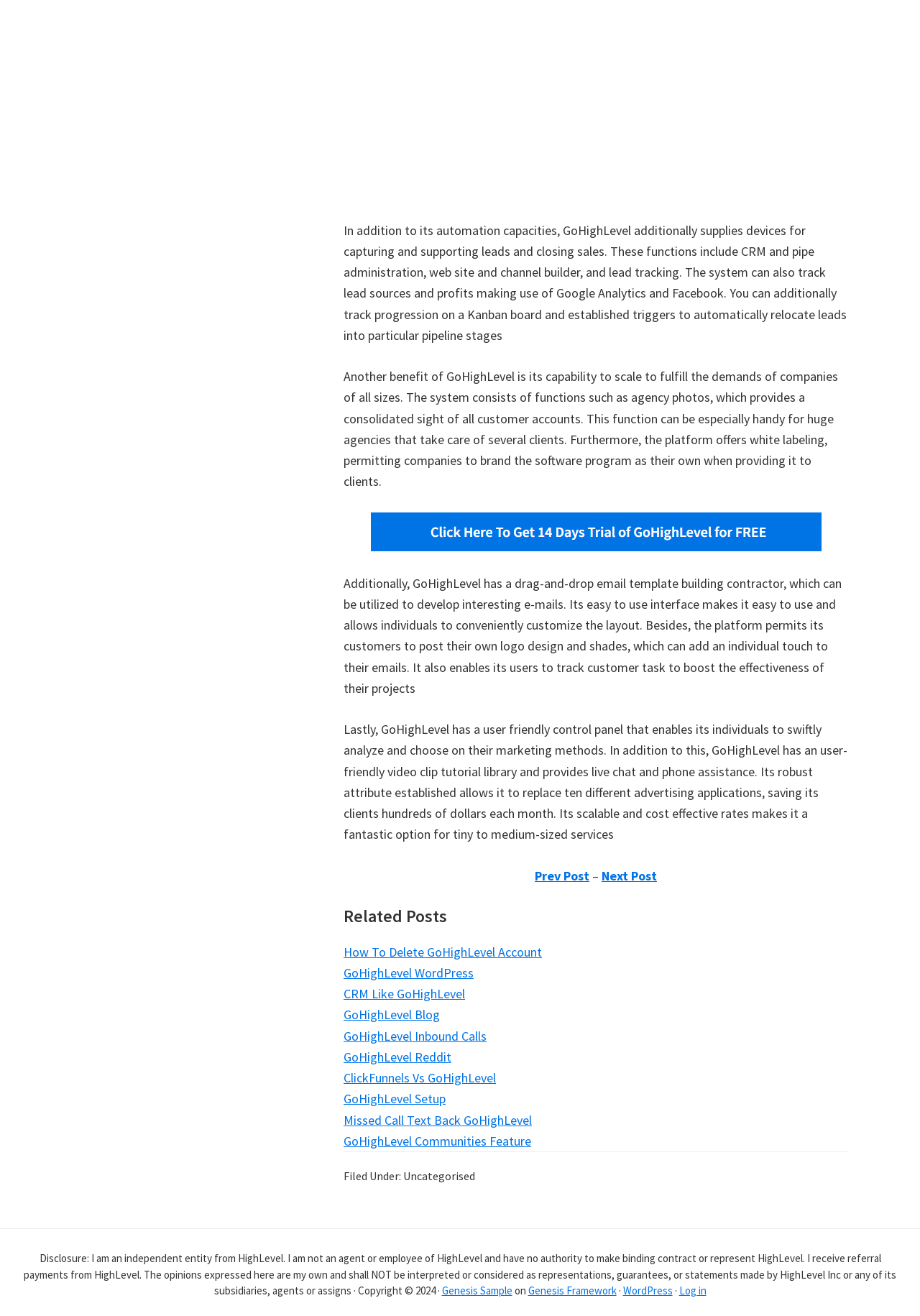Find the bounding box coordinates for the area you need to click to carry out the instruction: "Click on 'Prev Post'". The coordinates should be four float numbers between 0 and 1, indicated as [left, top, right, bottom].

[0.581, 0.659, 0.641, 0.672]